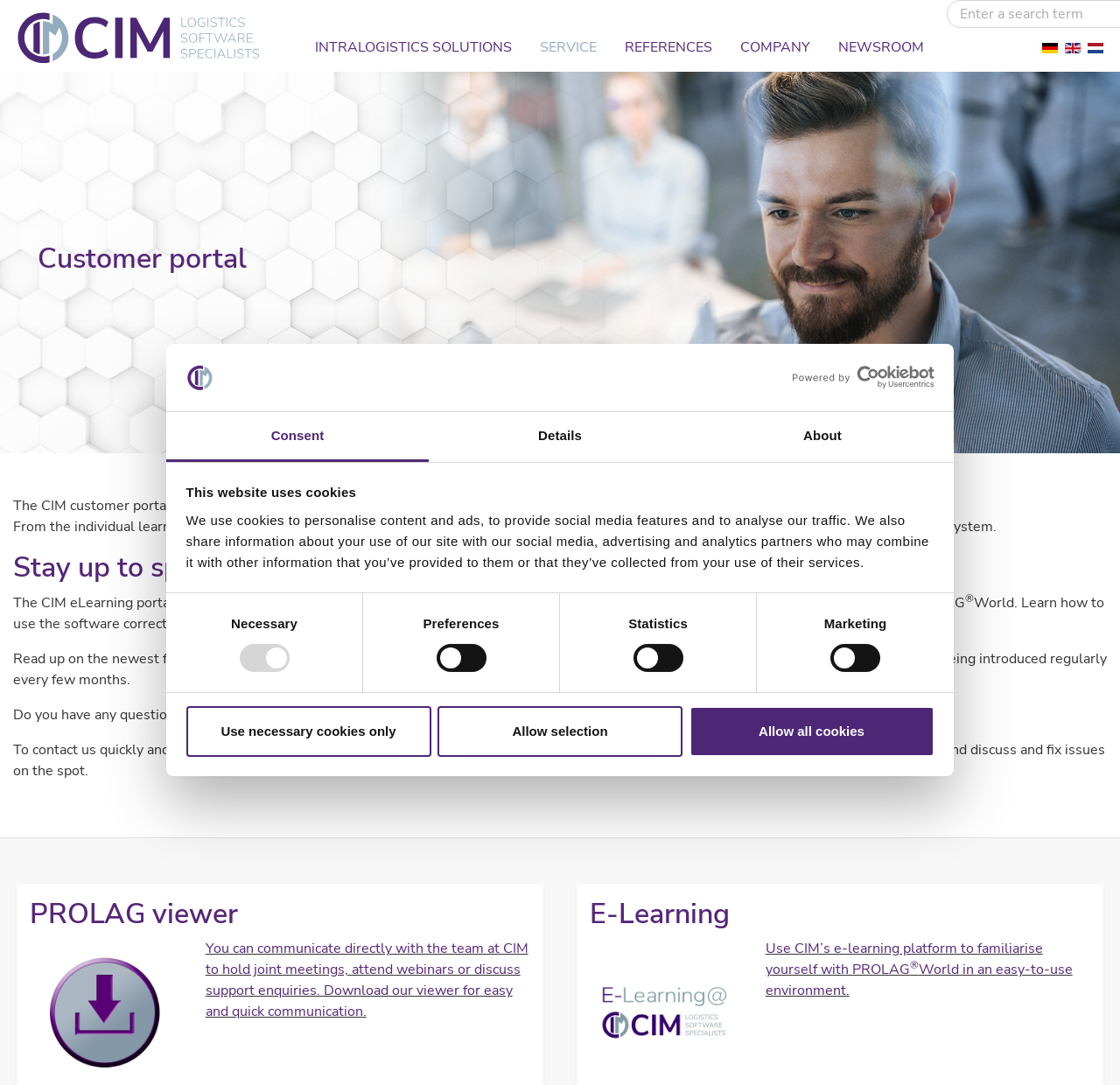Explain the webpage in detail, including its primary components.

The webpage is the CIM customer portal, which provides tools and support for the PROLAG World solution. At the top, there is a logo and a navigation menu with links to different sections, including "INTRALOGISTICS SOLUTIONS", "SERVICE", "REFERENCES", "COMPANY", and "NEWSROOM". 

Below the navigation menu, there is a prominent section with a heading "Customer portal" and a brief description of the portal's purpose. This section also contains a figure with an image and a caption.

The main content of the webpage is divided into several sections. The first section explains the benefits of the CIM customer portal, including access to the individual learning platform, practical tips in the FAQs, and information about the warehouse management system PROLAG World.

The next section is about the CIM eLearning portal, where users can familiarize themselves with the functions of PROLAG World through personalized training courses and examination units. There is also information about the newest features in PROLAG World, which can be found in the release notes.

Further down, there is a section that addresses potential questions about PROLAG World, directing users to the FAQs for answers. The webpage also provides information about how to contact the support team quickly and easily using TeamViewer.

Finally, there are two sections at the bottom of the page, one about the PROLAG viewer and another about E-Learning, both with links to download the relevant software or access the e-learning platform.

On the right side of the page, there is a section with language options, allowing users to switch between Deutsch, English, and Nederlands. At the top right corner, there is a search bar with a placeholder text "Enter a search term".

Additionally, there is a cookie consent dialog at the top of the page, which informs users about the use of cookies on the website and provides options to manage cookie preferences.